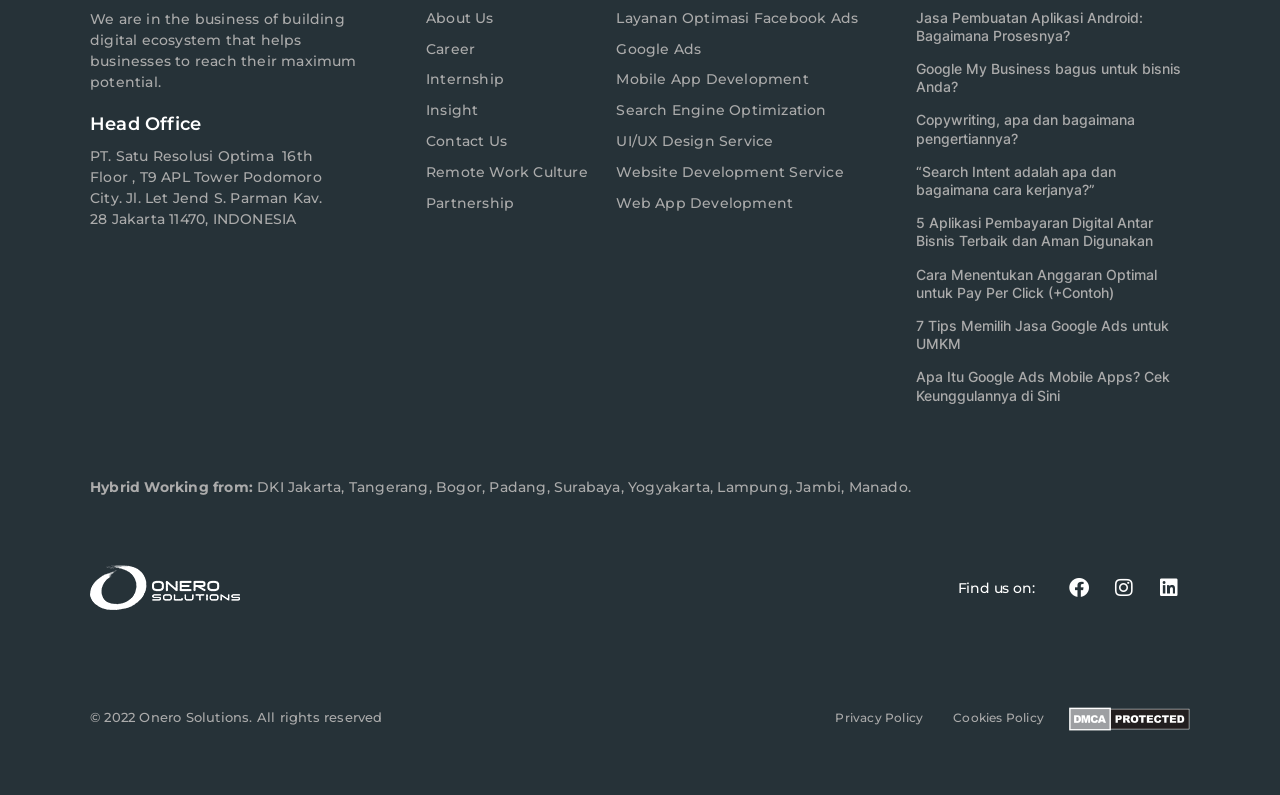Identify the bounding box coordinates for the element you need to click to achieve the following task: "Read article about Jasa Pembuatan Aplikasi Android". The coordinates must be four float values ranging from 0 to 1, formatted as [left, top, right, bottom].

[0.715, 0.011, 0.893, 0.055]